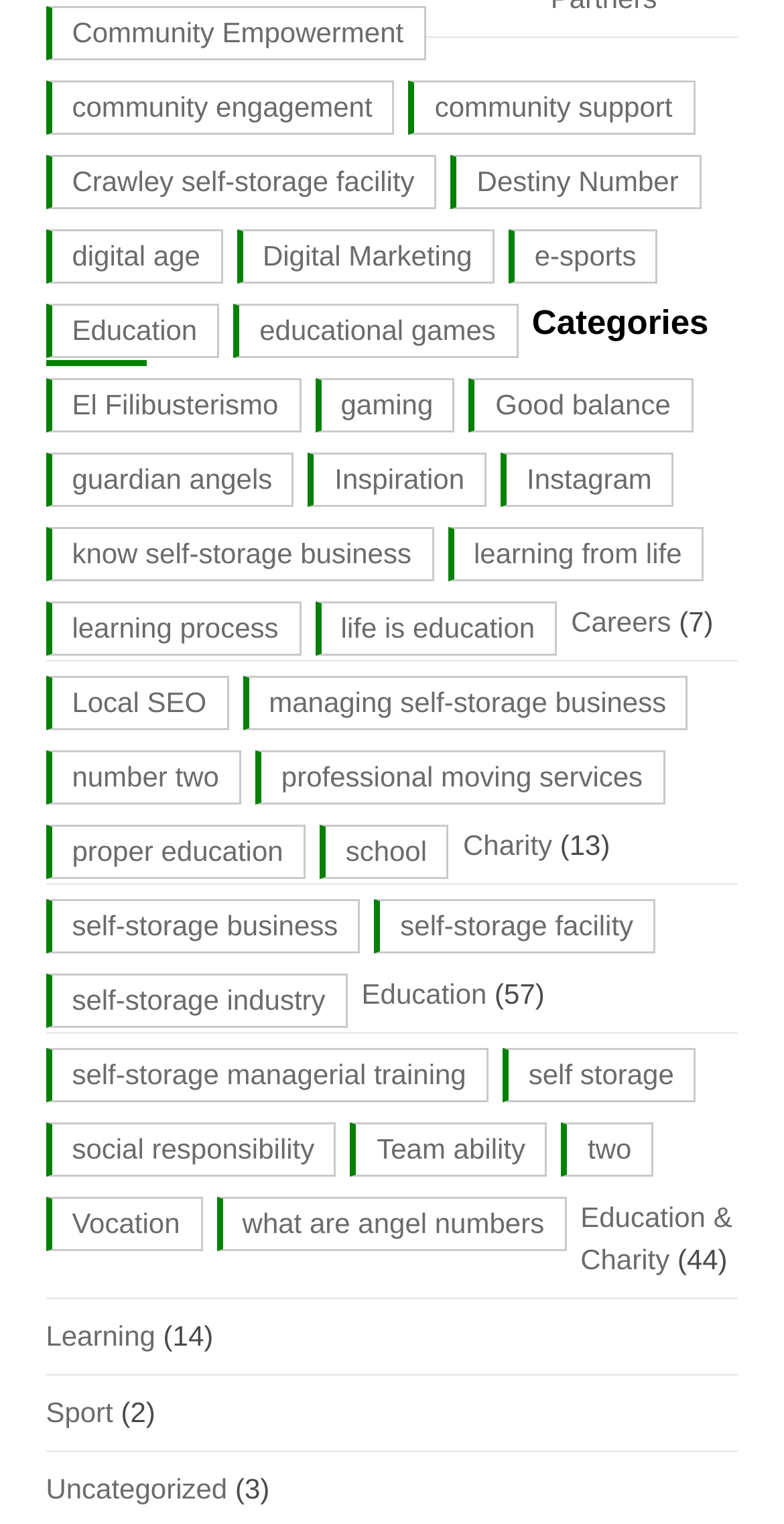What is the category with the most items?
Respond to the question with a well-detailed and thorough answer.

I counted the number of items in each category by looking at the links and their corresponding numbers in parentheses. The category with the most items is Education, which has 16 items.